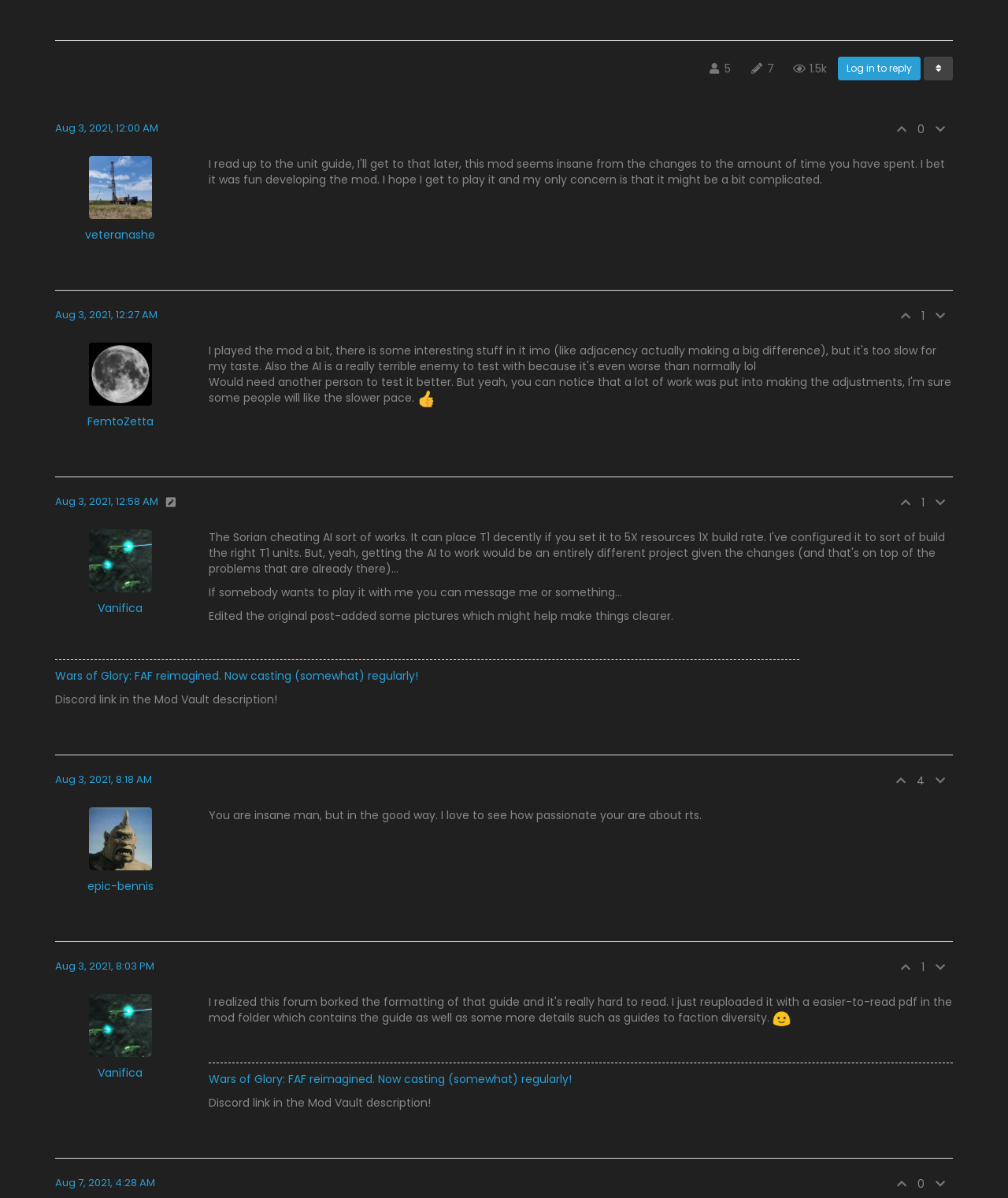Please provide the bounding box coordinates for the element that needs to be clicked to perform the following instruction: "View the post from 'Aug 3, 2021, 12:00 AM'". The coordinates should be given as four float numbers between 0 and 1, i.e., [left, top, right, bottom].

[0.055, 0.101, 0.157, 0.113]